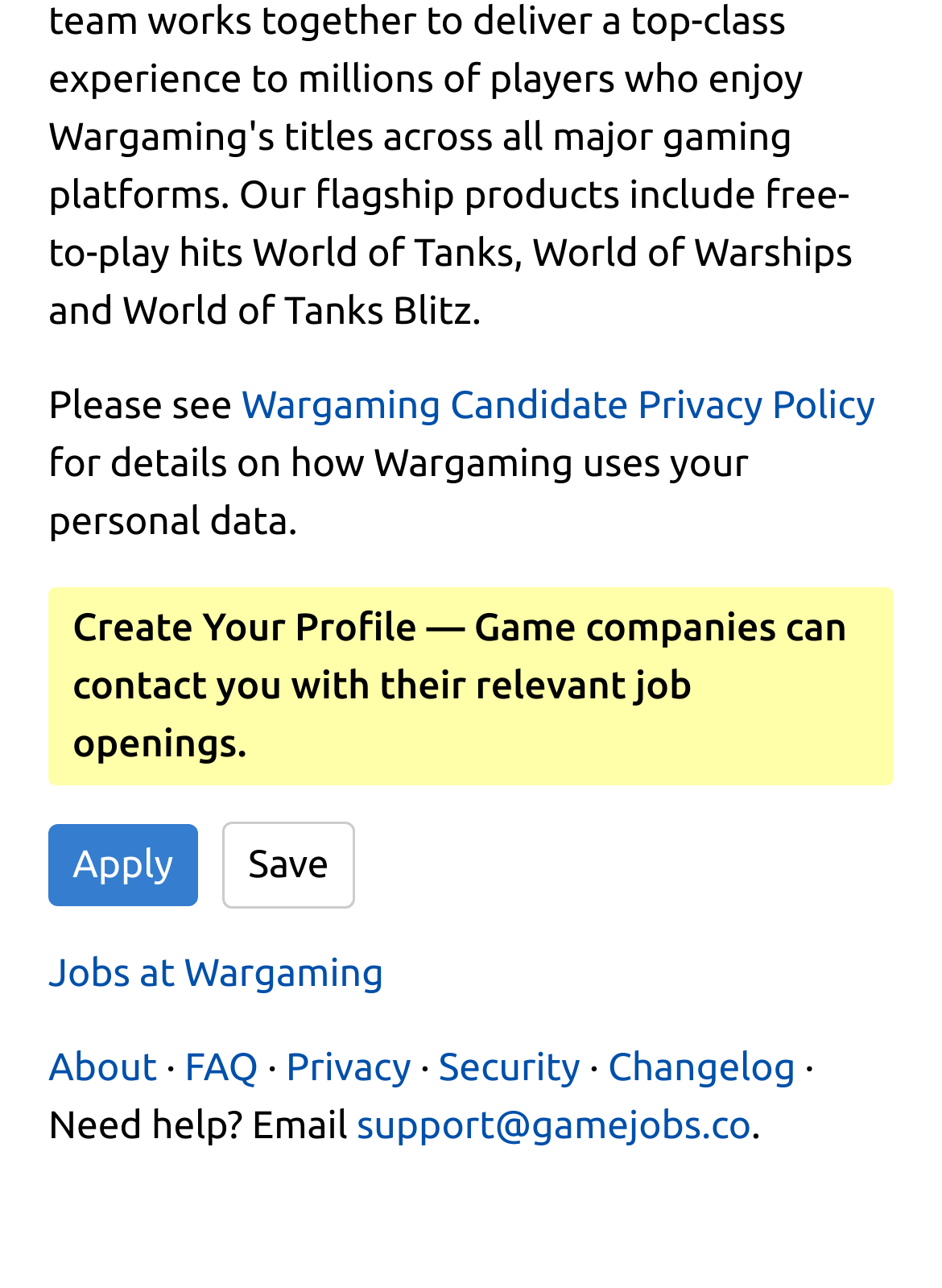What is the function of the 'Save' button?
Look at the image and respond with a one-word or short-phrase answer.

Save profile